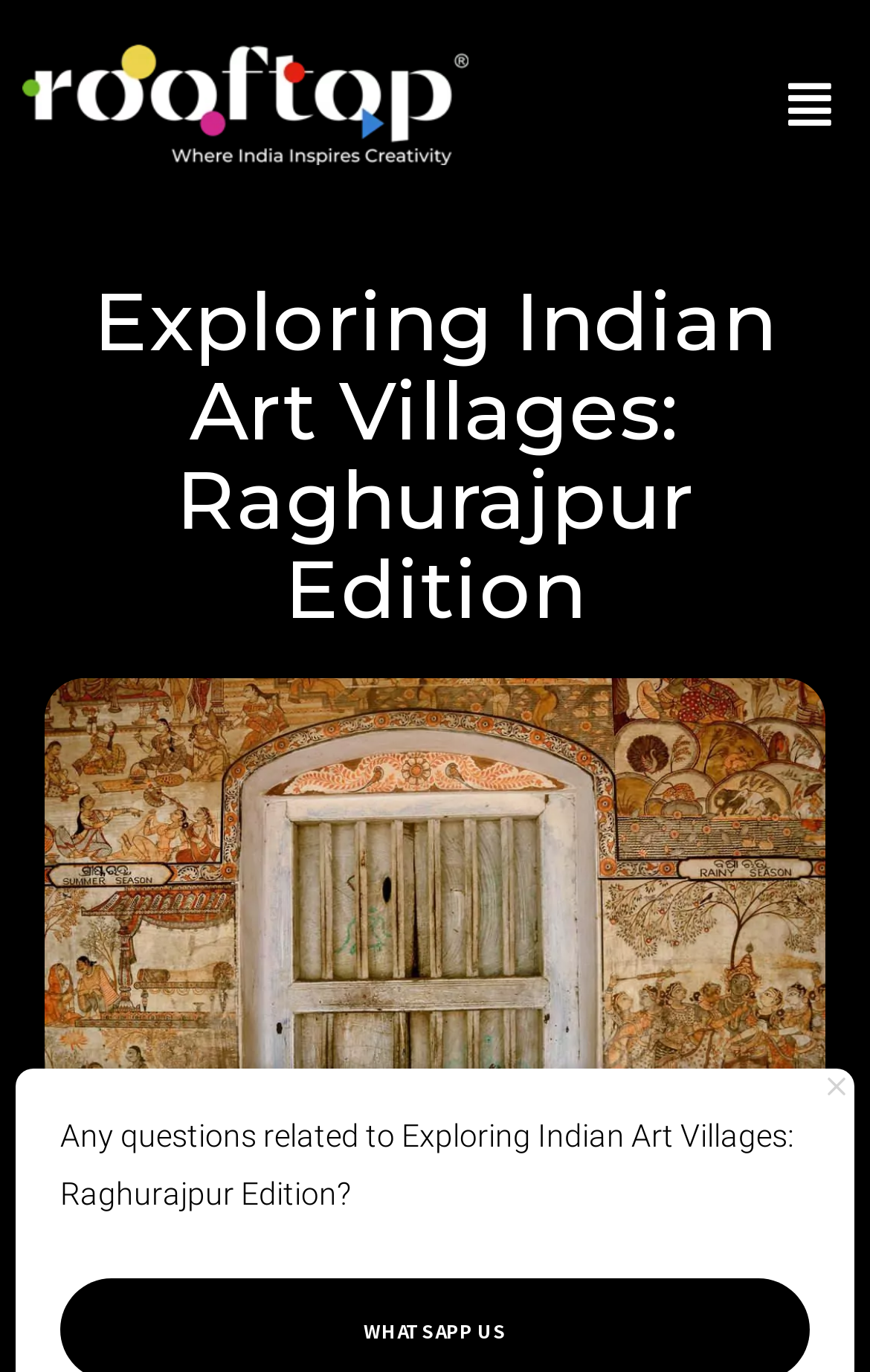What is the theme of the image at the bottom?
Using the visual information from the image, give a one-word or short-phrase answer.

Indian art